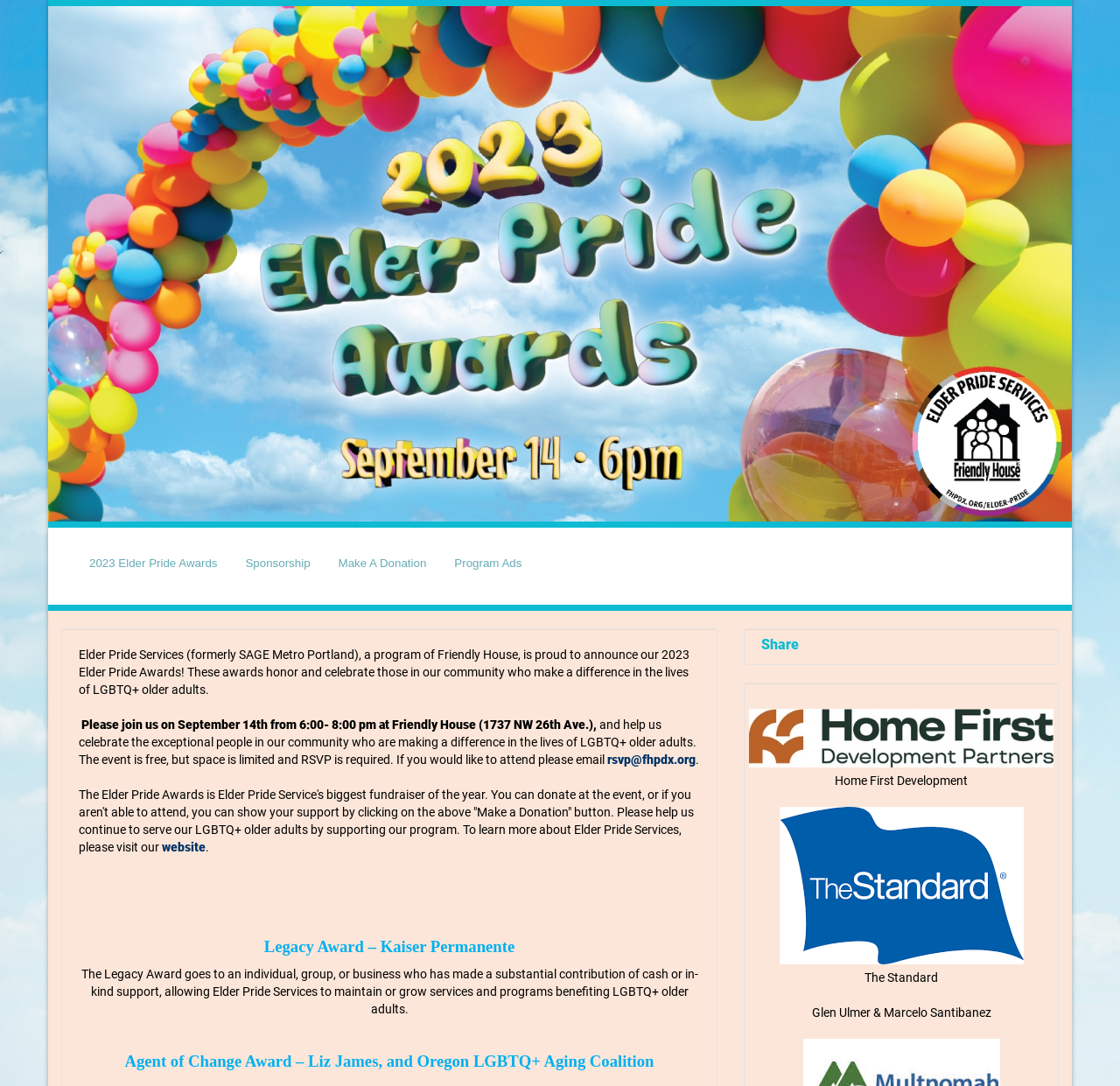Highlight the bounding box coordinates of the element that should be clicked to carry out the following instruction: "RSVP to the event". The coordinates must be given as four float numbers ranging from 0 to 1, i.e., [left, top, right, bottom].

[0.542, 0.693, 0.621, 0.706]